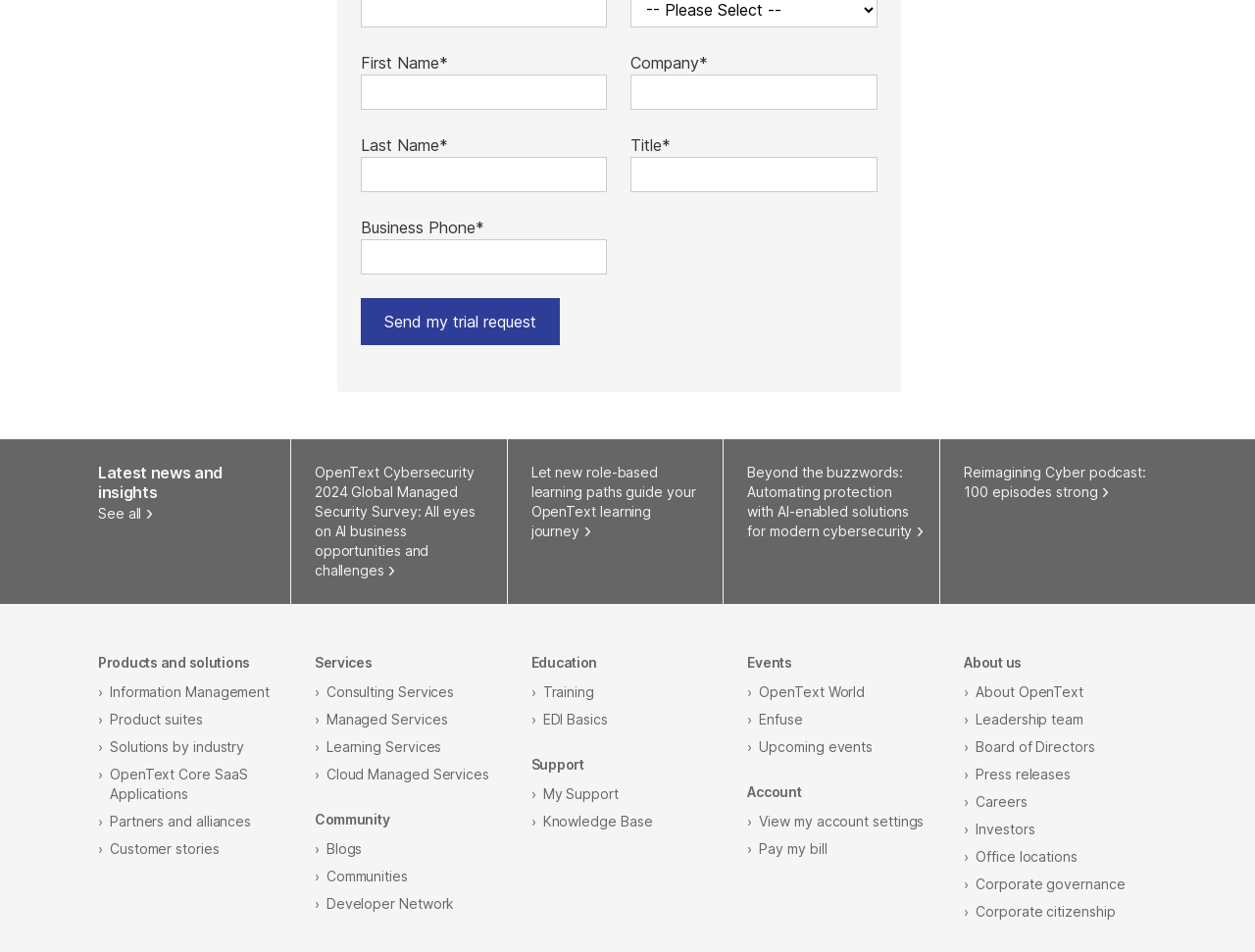Give a concise answer using one word or a phrase to the following question:
What is the purpose of the form?

Send trial request